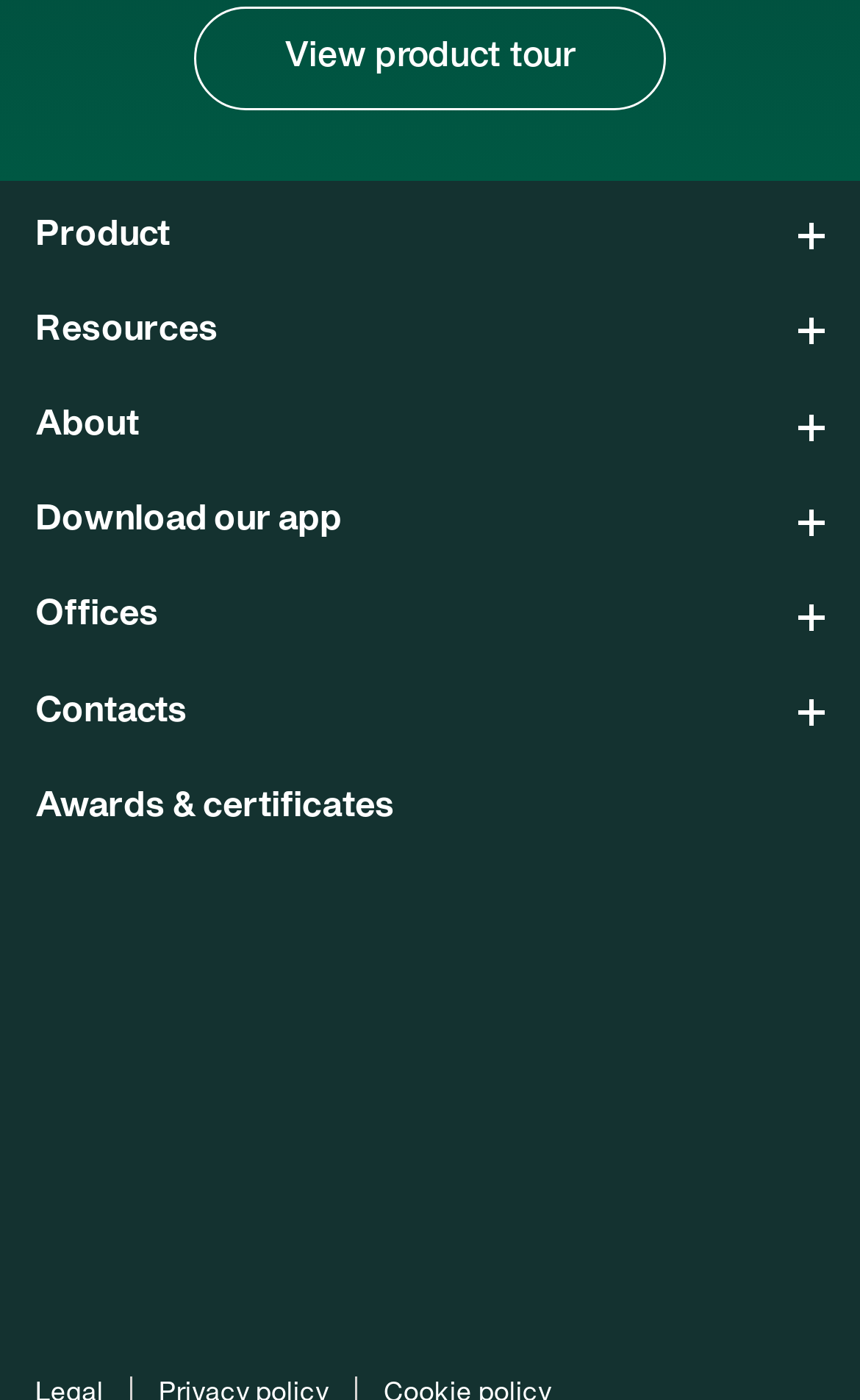Give a succinct answer to this question in a single word or phrase: 
What is the last button in the menu?

Contacts